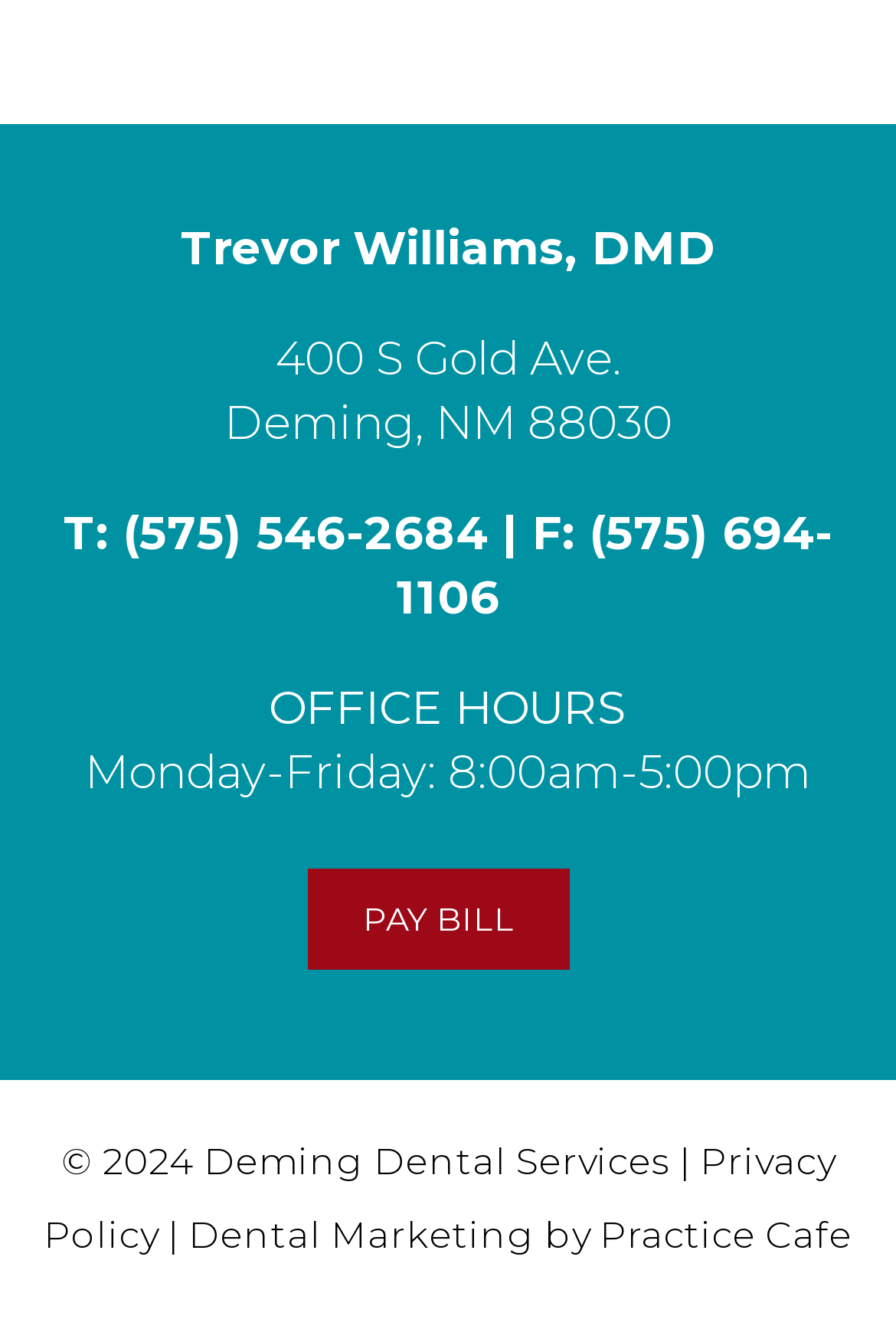Who designed the dental website?
Observe the image and answer the question with a one-word or short phrase response.

Practice Cafe